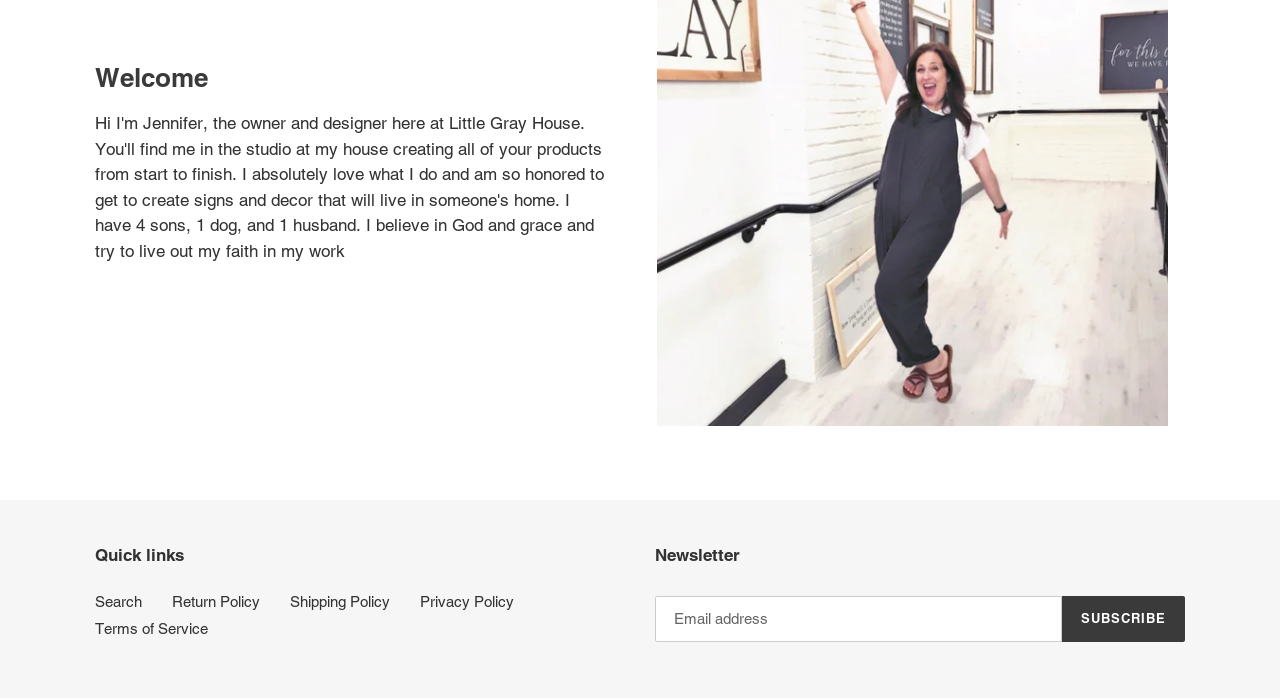What is the purpose of the textbox?
Using the image, answer in one word or phrase.

Enter email address